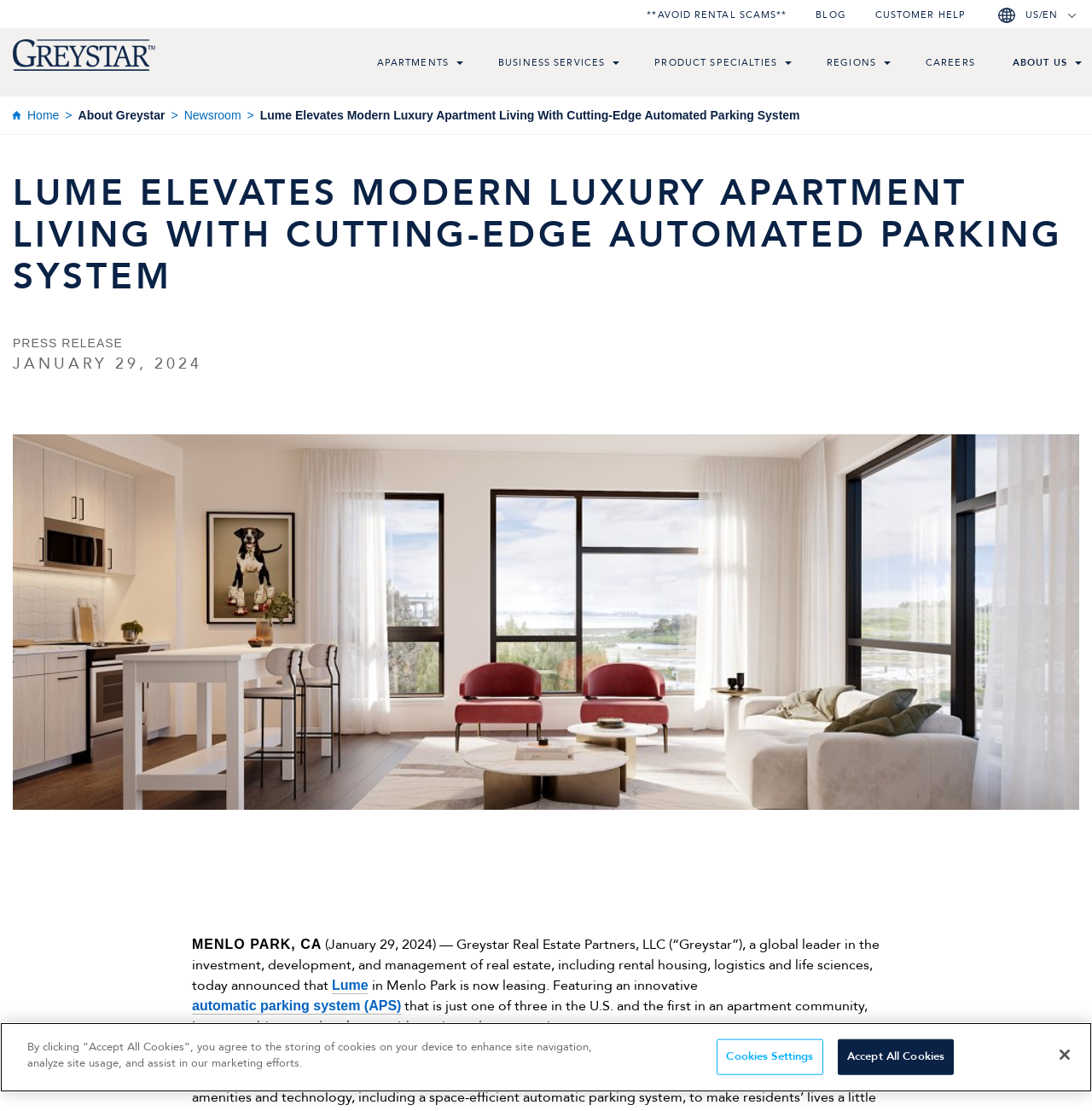What is the name of the luxury apartment community?
Refer to the image and respond with a one-word or short-phrase answer.

Lume